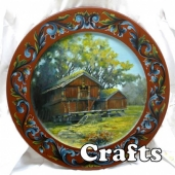Give a thorough caption for the picture.

This image showcases a beautifully crafted decorative plate that highlights traditional craftsmanship. The plate features a serene landscape, depicting wooden buildings surrounded by lush greenery, reminiscent of rural architecture. The intricate borders of the plate are adorned with ornate designs, enhancing its artistic appeal. Below the image, the word "Crafts" emphasizes its classification in the realm of handmade artistic creations. This piece represents not just aesthetic beauty, but also the rich cultural heritage associated with traditional crafts.